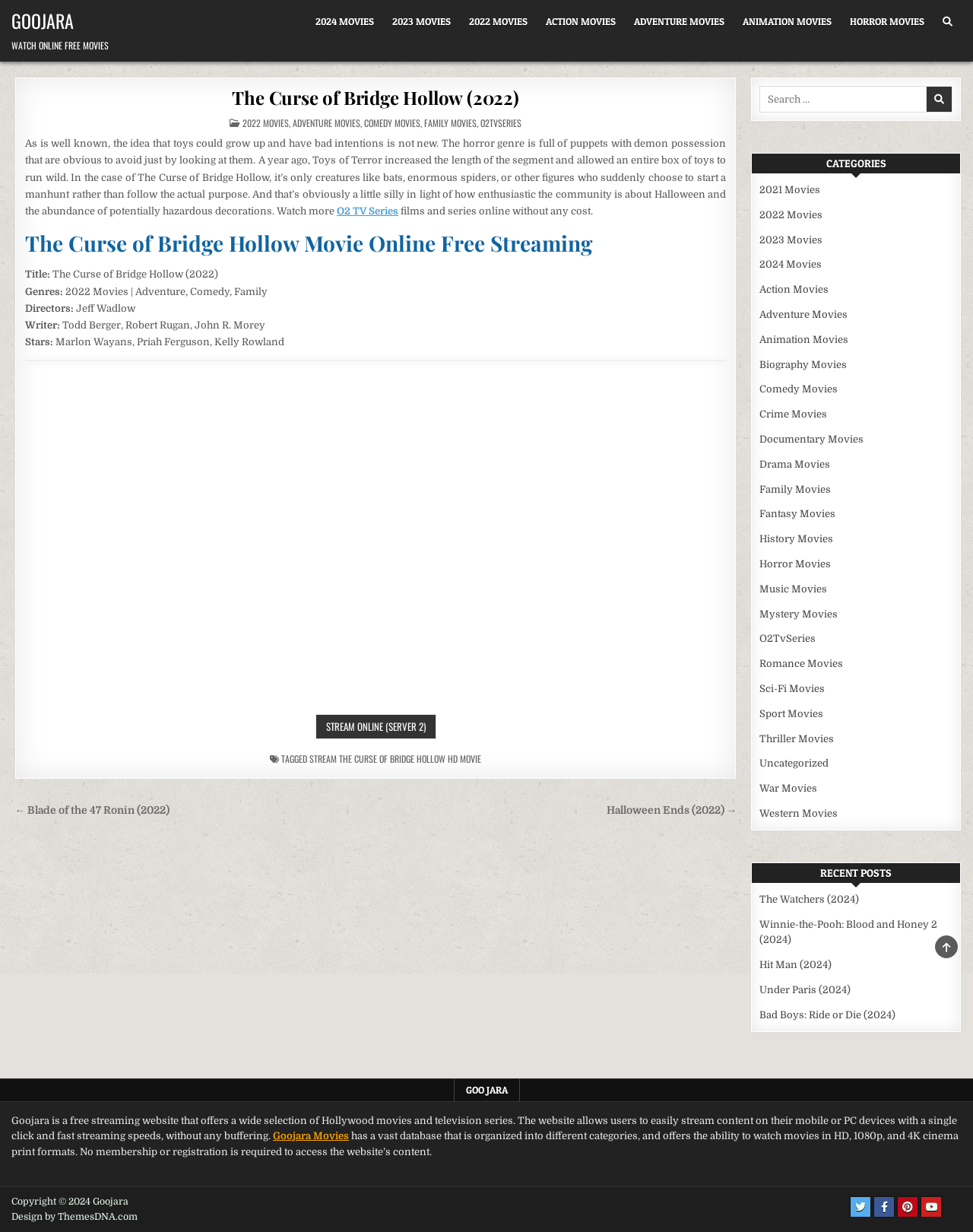Please identify the coordinates of the bounding box that should be clicked to fulfill this instruction: "Search for movies".

[0.781, 0.07, 0.979, 0.091]